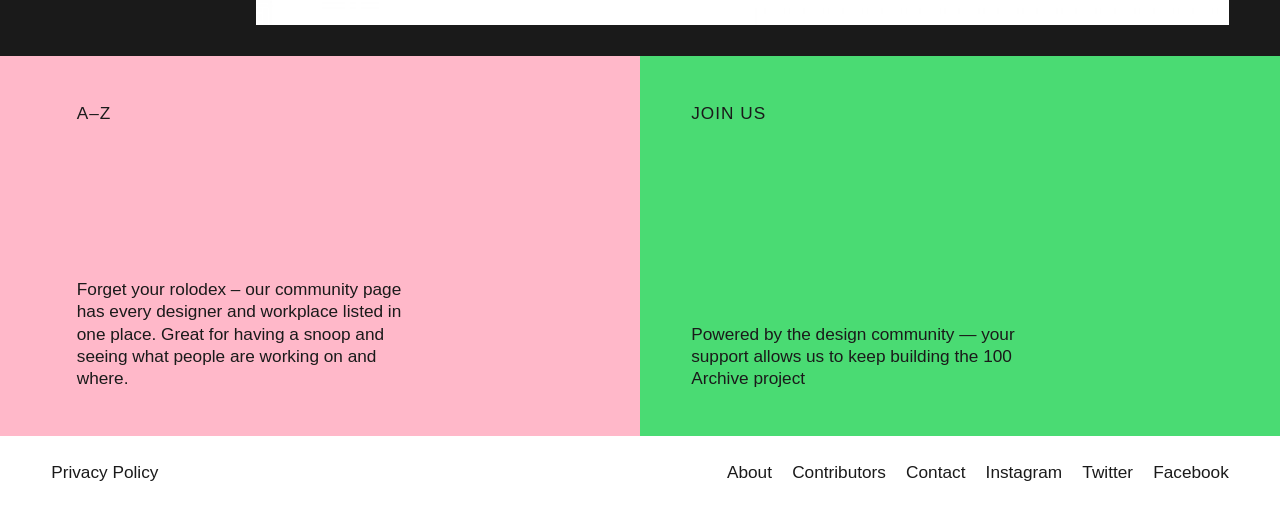Use a single word or phrase to answer the question:
What is the position of the 'A–Z' heading?

Above the community page description